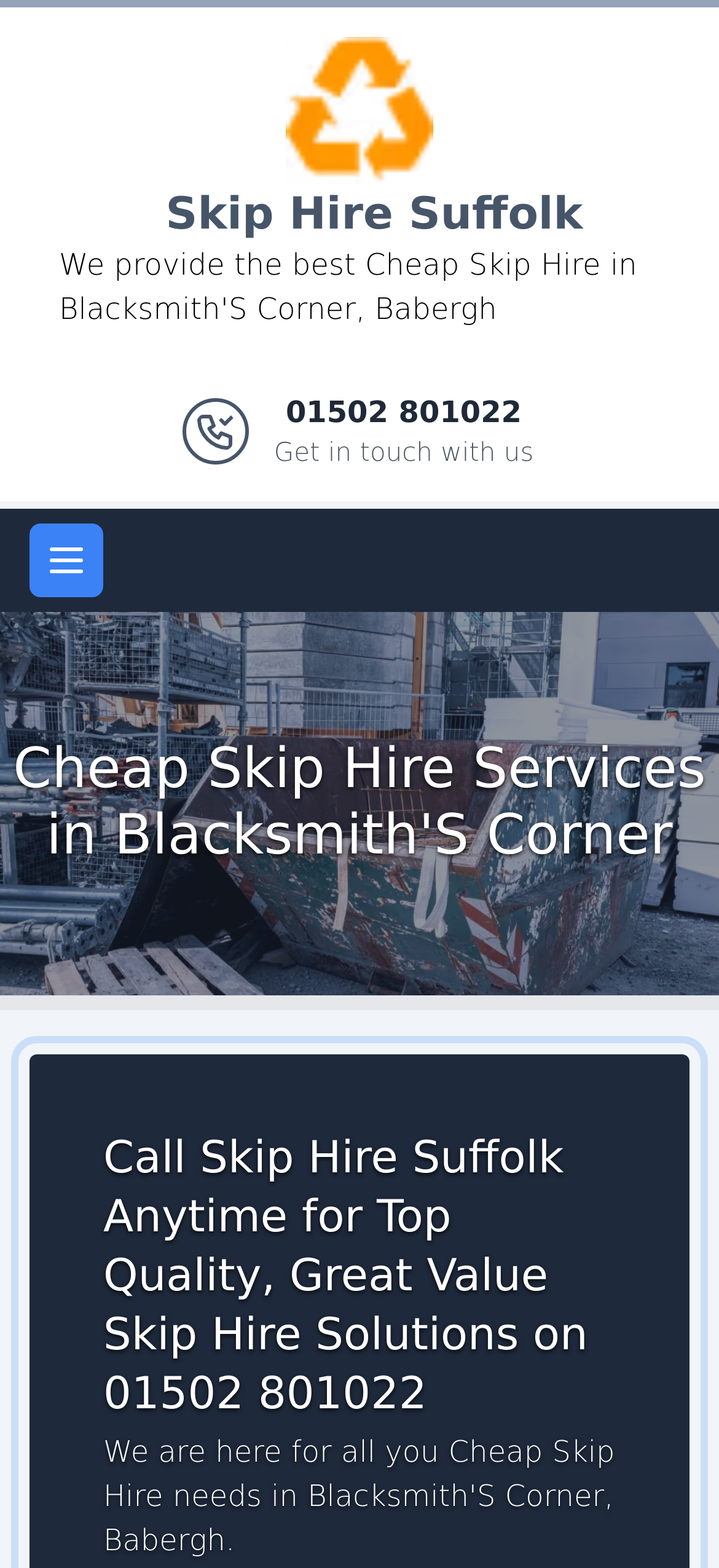Bounding box coordinates are specified in the format (top-left x, top-left y, bottom-right x, bottom-right y). All values are floating point numbers bounded between 0 and 1. Please provide the bounding box coordinate of the region this sentence describes: Logo

[0.397, 0.026, 0.603, 0.048]